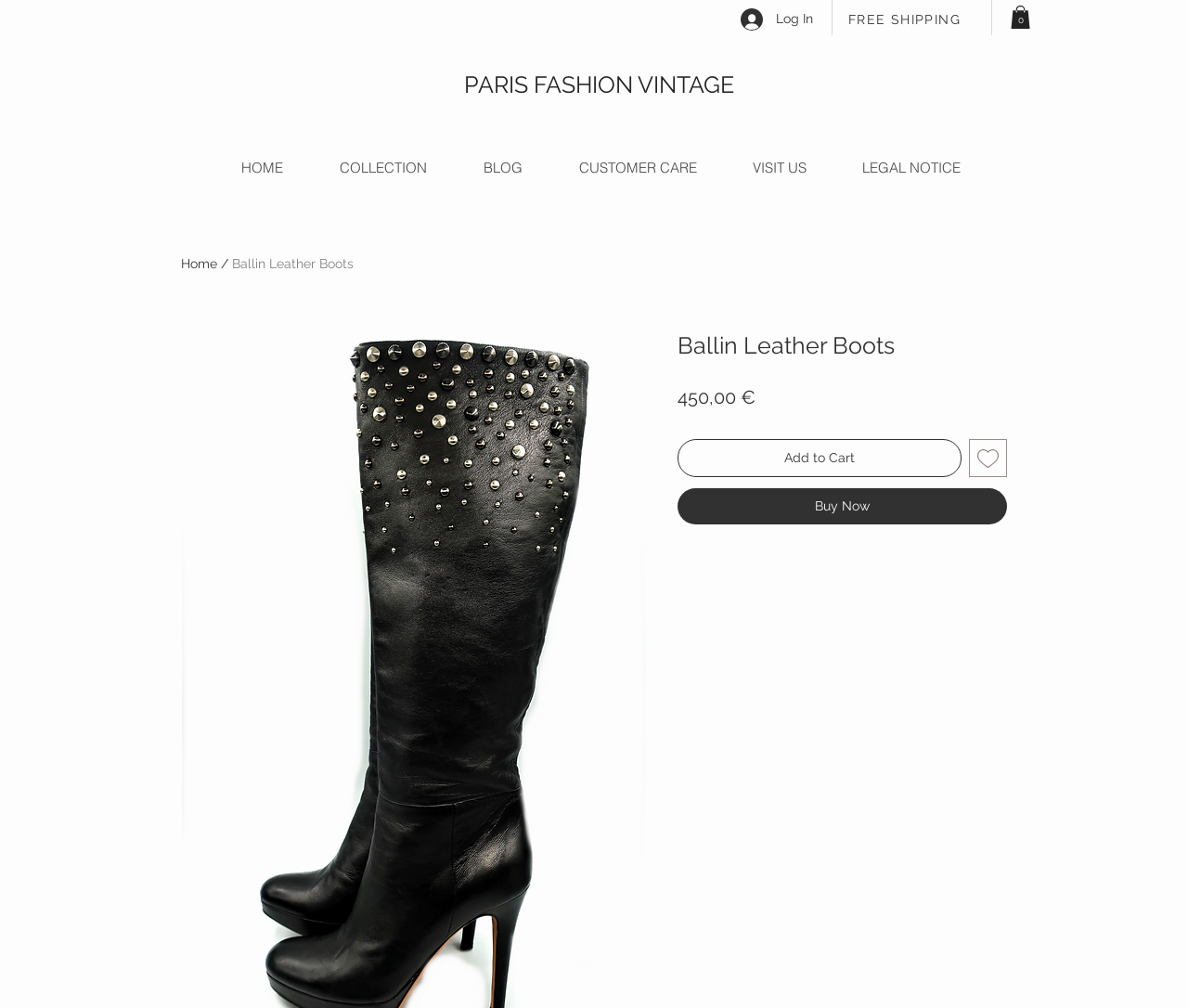Please find and report the bounding box coordinates of the element to click in order to perform the following action: "View the cart". The coordinates should be expressed as four float numbers between 0 and 1, in the format [left, top, right, bottom].

[0.851, 0.006, 0.867, 0.029]